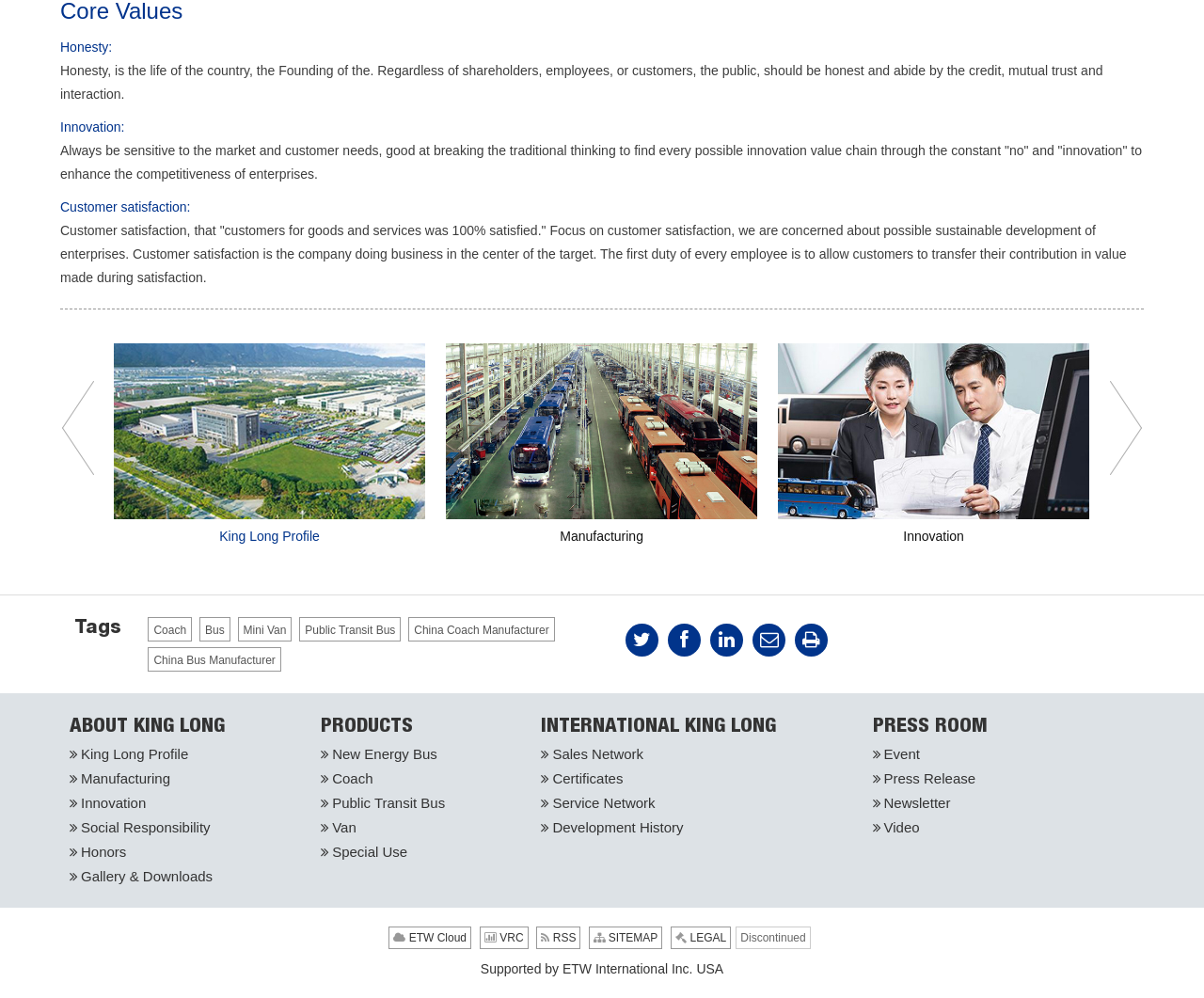Determine the bounding box coordinates of the clickable region to execute the instruction: "View recent posts". The coordinates should be four float numbers between 0 and 1, denoted as [left, top, right, bottom].

None